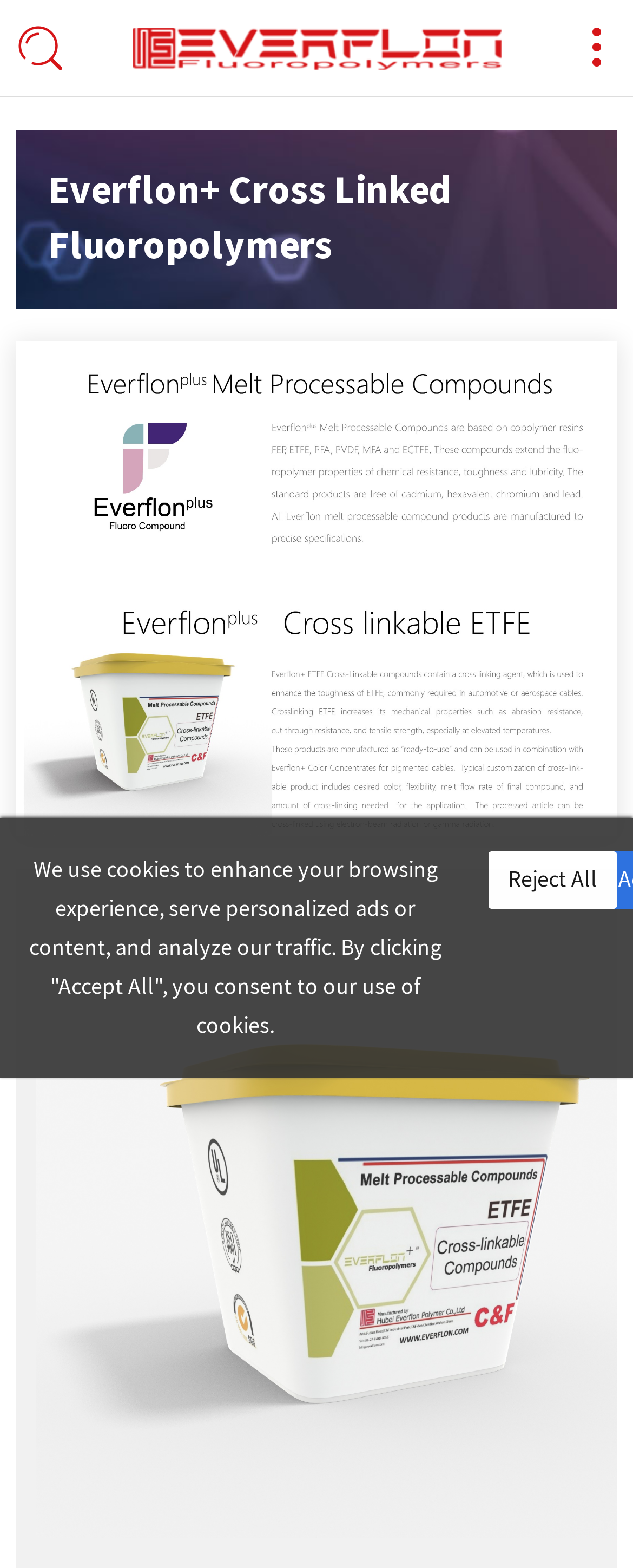Predict the bounding box coordinates for the UI element described as: "Everflon™ Fluoro Powder". The coordinates should be four float numbers between 0 and 1, presented as [left, top, right, bottom].

[0.475, 0.641, 0.683, 0.725]